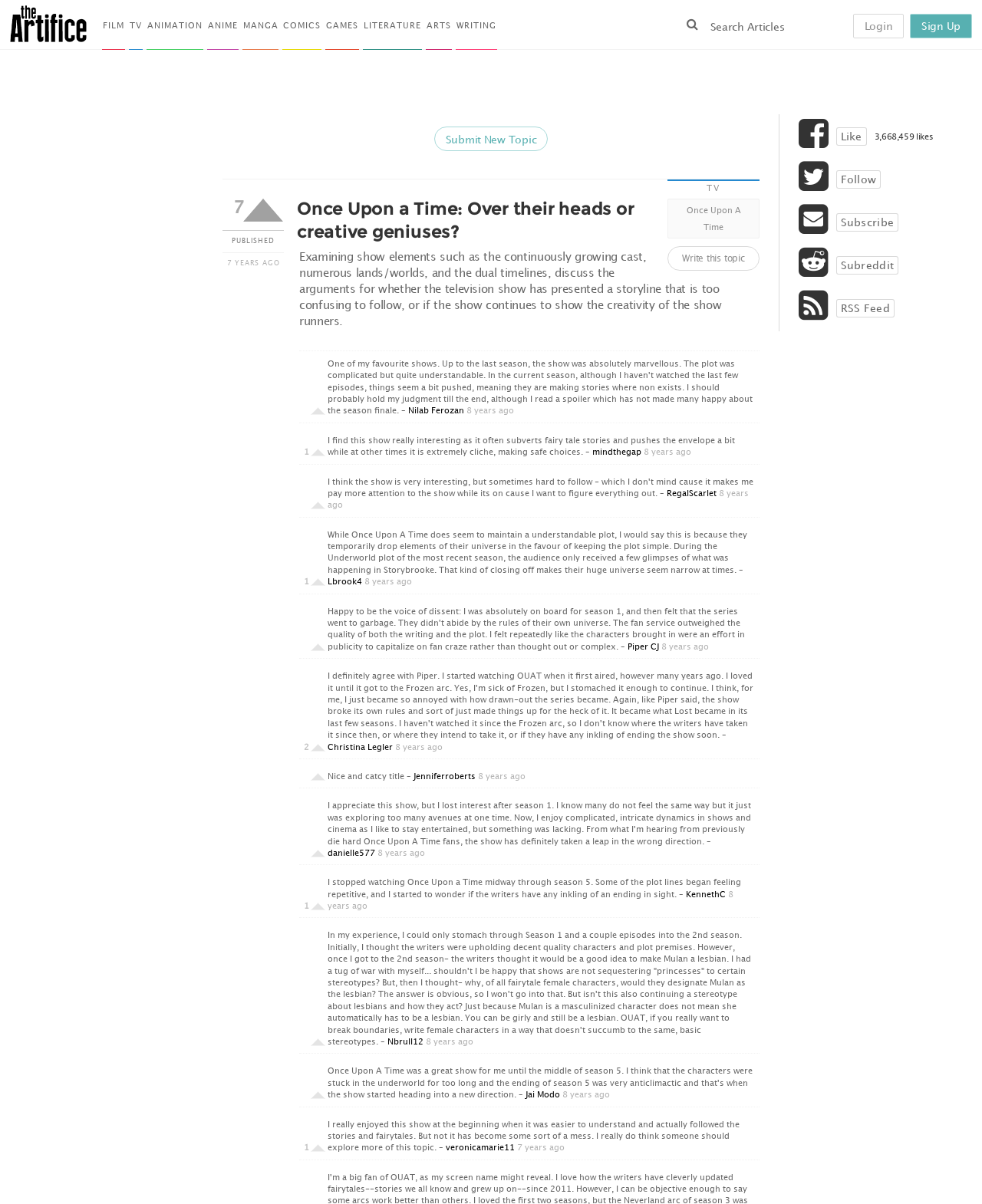Please find the bounding box coordinates for the clickable element needed to perform this instruction: "Login to the website".

[0.869, 0.011, 0.921, 0.032]